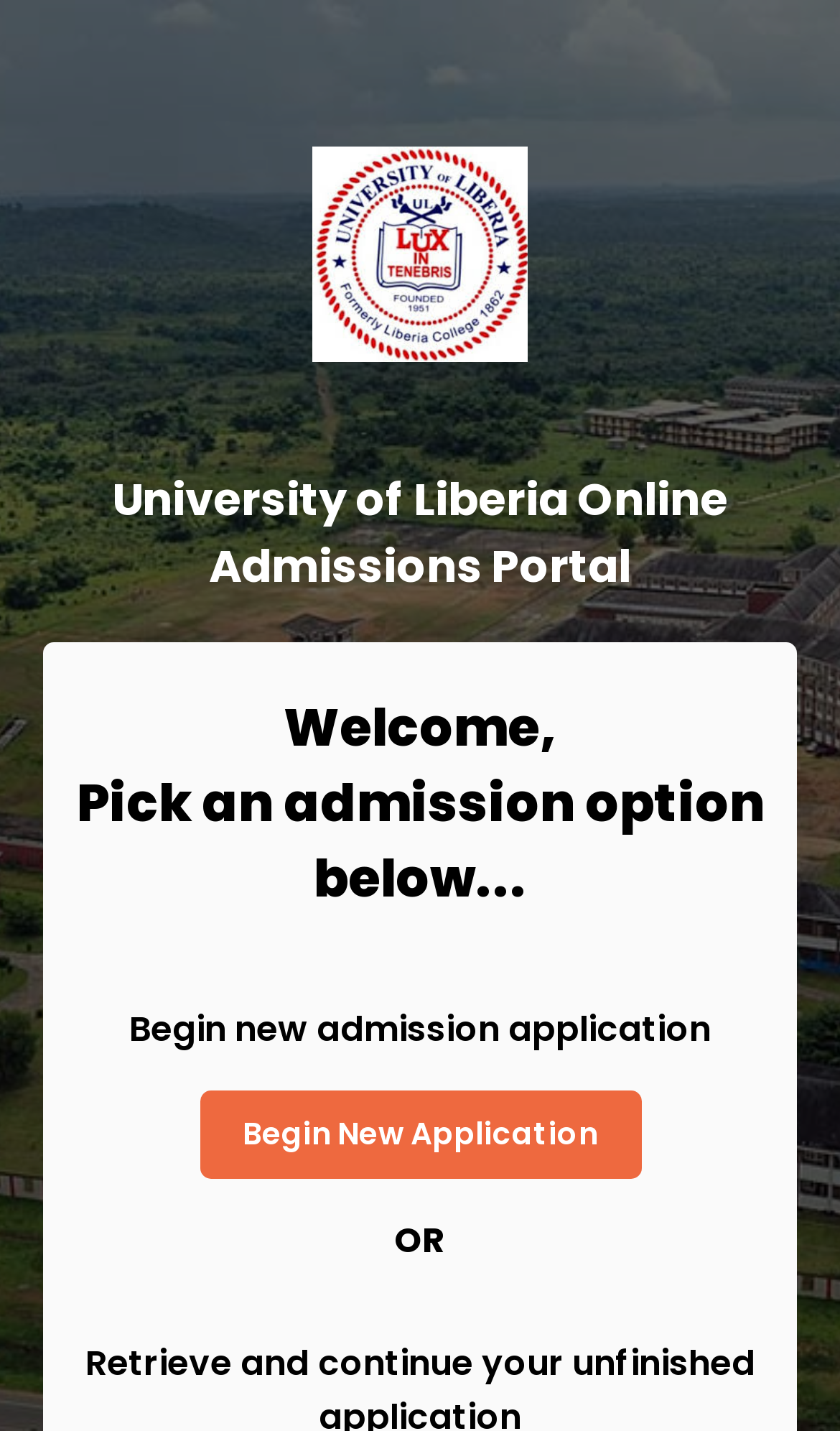What is the alternative to beginning a new admission application?
Look at the image and provide a detailed response to the question.

The webpage presents two options: 'Begin new admission application' and 'OR', but there is no explicit alternative option provided, suggesting that there is no alternative to beginning a new admission application.